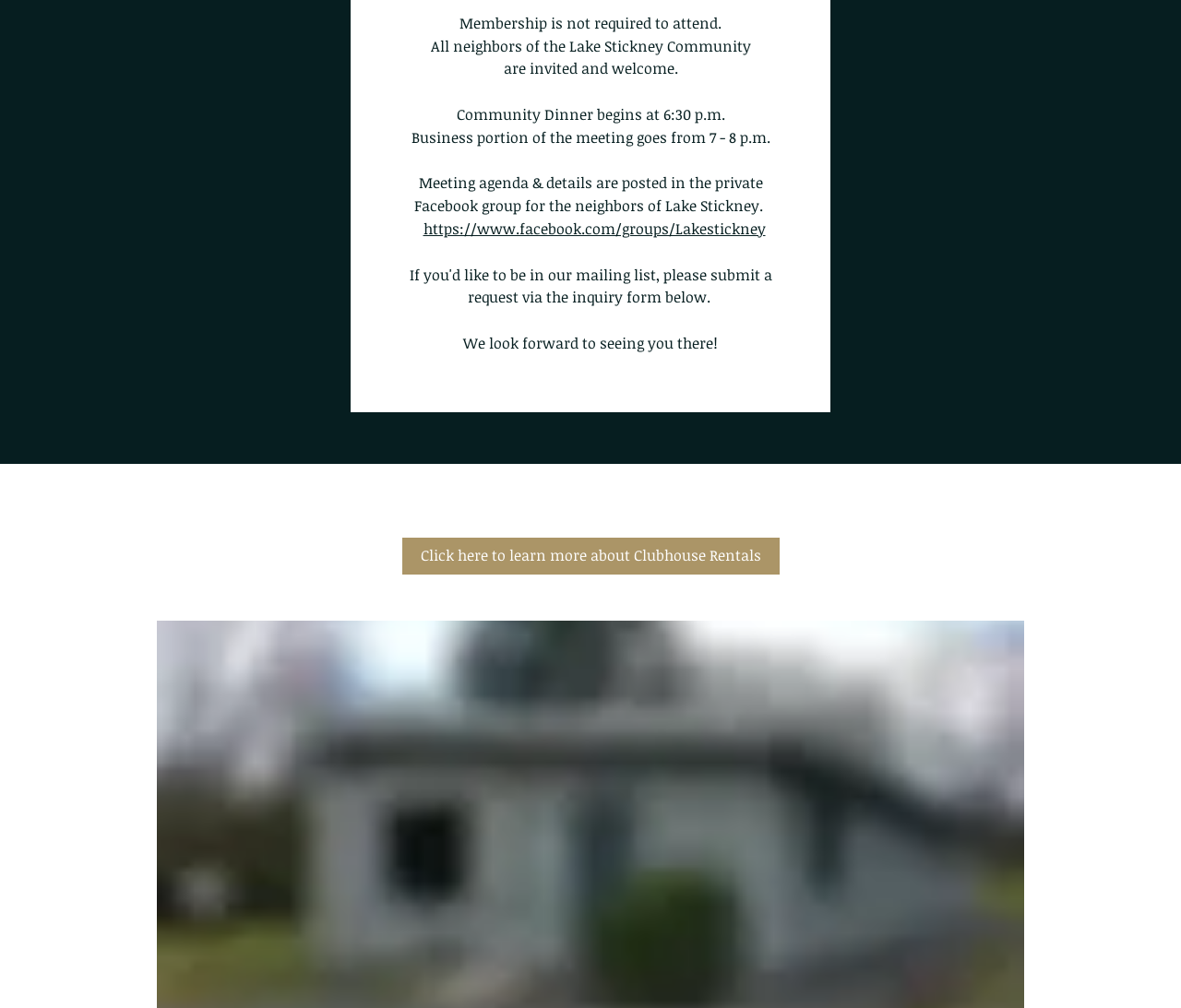What is the purpose of the inquiry form?
Please give a detailed and elaborate answer to the question.

I found the answer by reading the text 'he inquiry form below.' which is located at the bottom of the webpage, indicating that the inquiry form is used to learn more about something, possibly related to the Community Dinner or the Lake Stickney community.